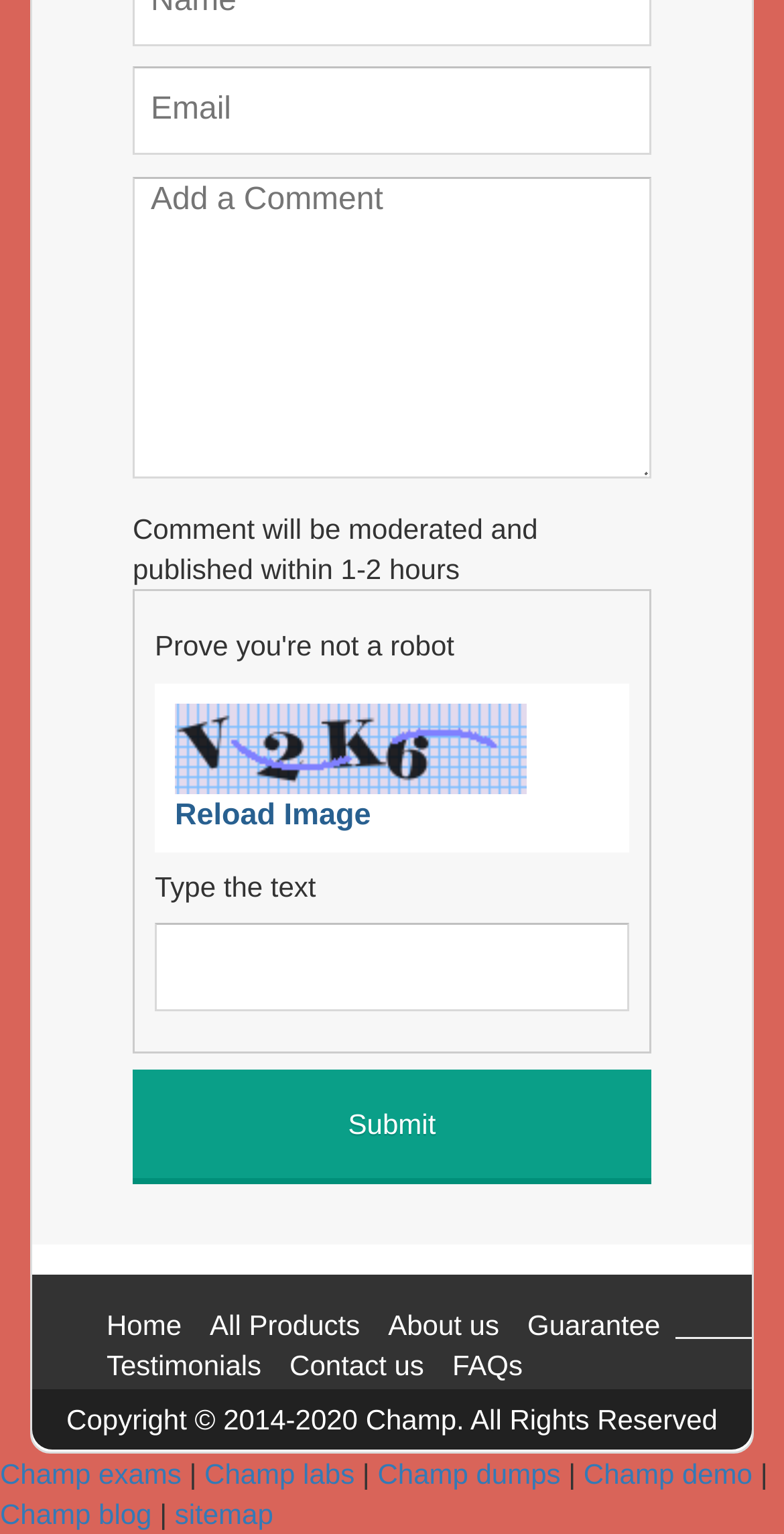Locate the bounding box coordinates of the element's region that should be clicked to carry out the following instruction: "Enter email". The coordinates need to be four float numbers between 0 and 1, i.e., [left, top, right, bottom].

[0.169, 0.044, 0.831, 0.101]